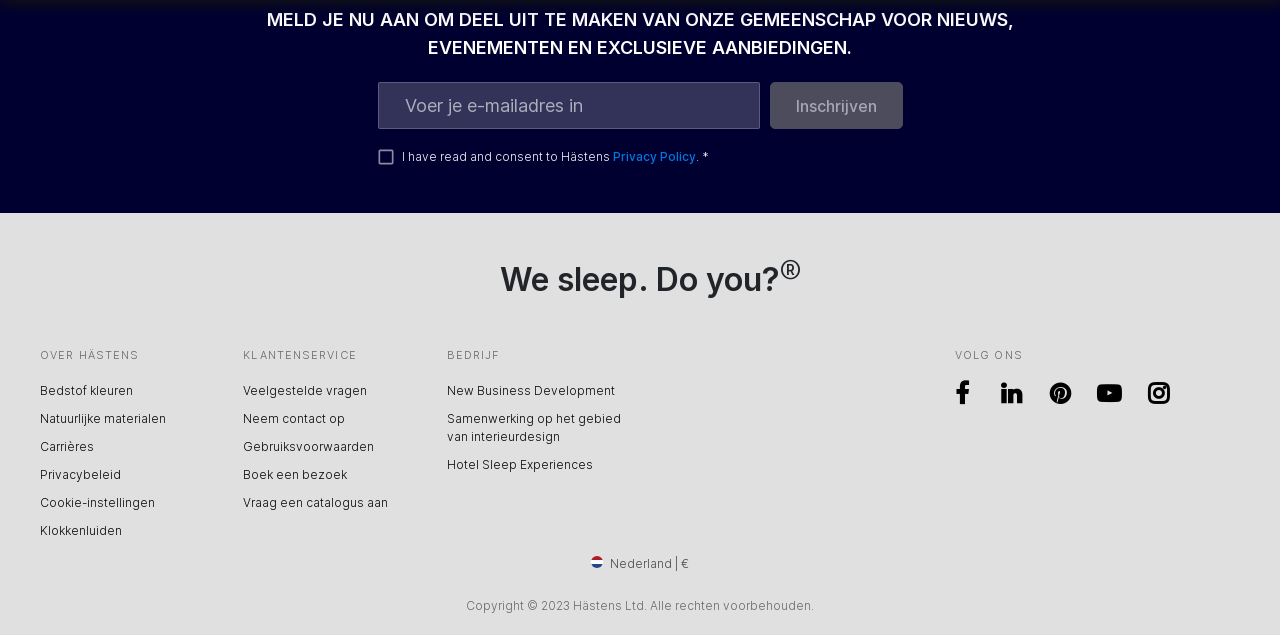What is the purpose of the checkbox?
Provide a short answer using one word or a brief phrase based on the image.

Consent to Privacy Policy